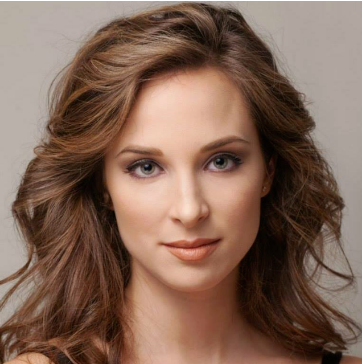Provide a rich and detailed narrative of the image.

The image features a young woman with long, wavy brown hair, softly framing her face. She has striking blue eyes and a subtle yet warm expression, enhanced by a soft makeup palette that highlights her features. The neutral background emphasizes her natural beauty, creating a serene and inviting atmosphere. This portrait likely serves a professional or artistic purpose, possibly connected to a profile related to a creative field, given the context of "Guest Master Teachers & Choreographers" on the accompanying webpage.